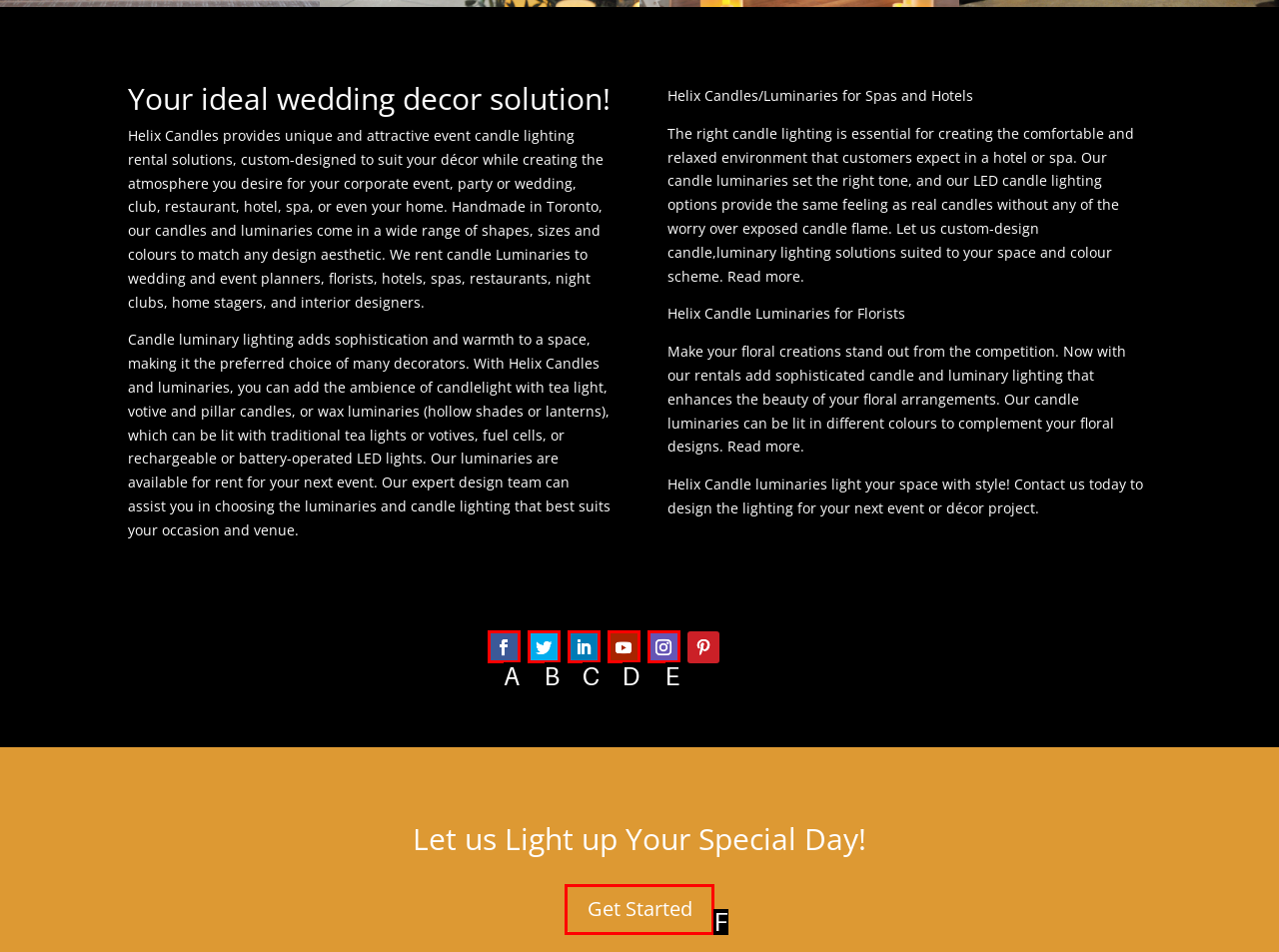With the description: Get Started, find the option that corresponds most closely and answer with its letter directly.

F